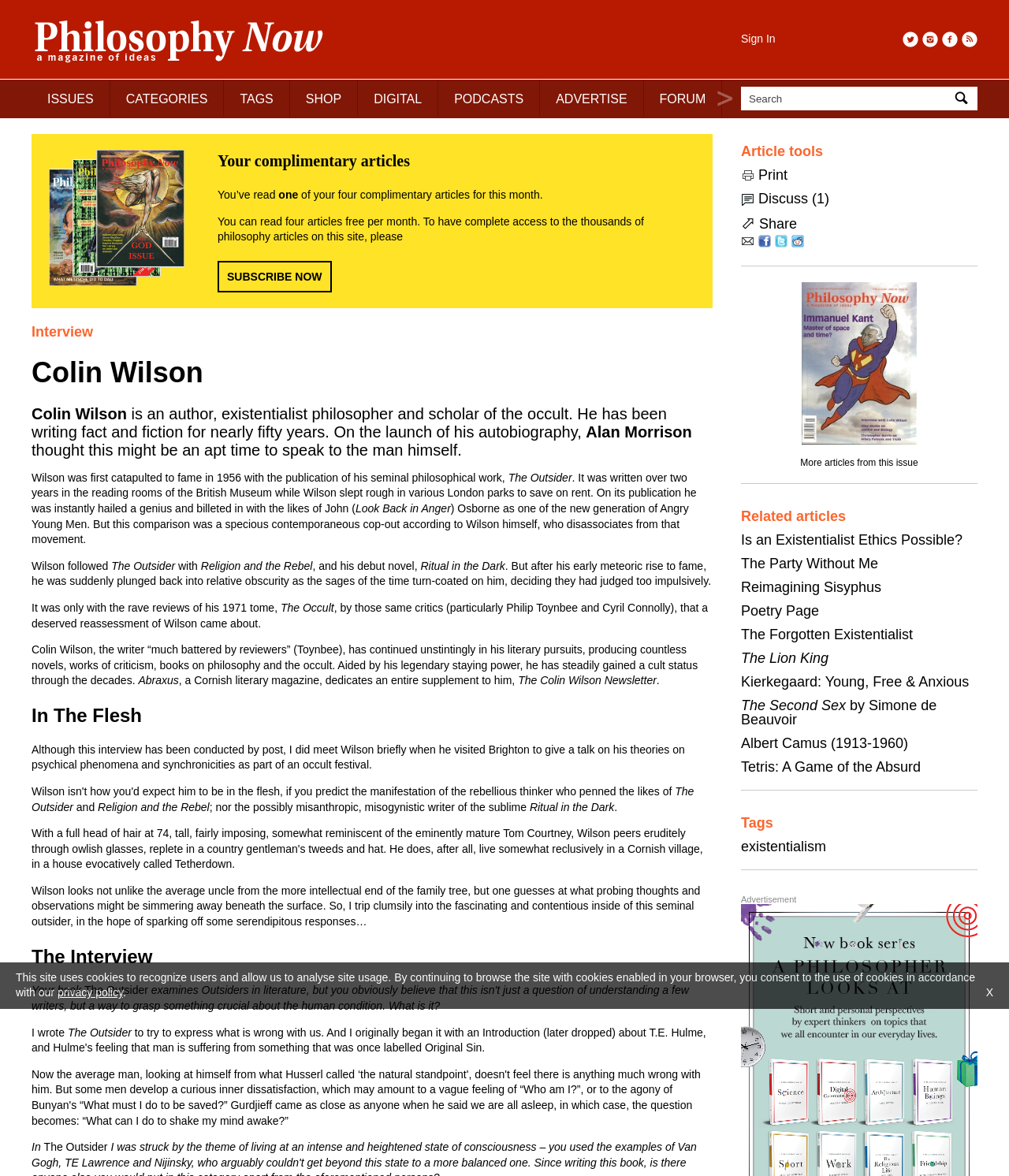Provide the bounding box coordinates of the HTML element described by the text: "The Party Without Me". The coordinates should be in the format [left, top, right, bottom] with values between 0 and 1.

[0.734, 0.472, 0.87, 0.486]